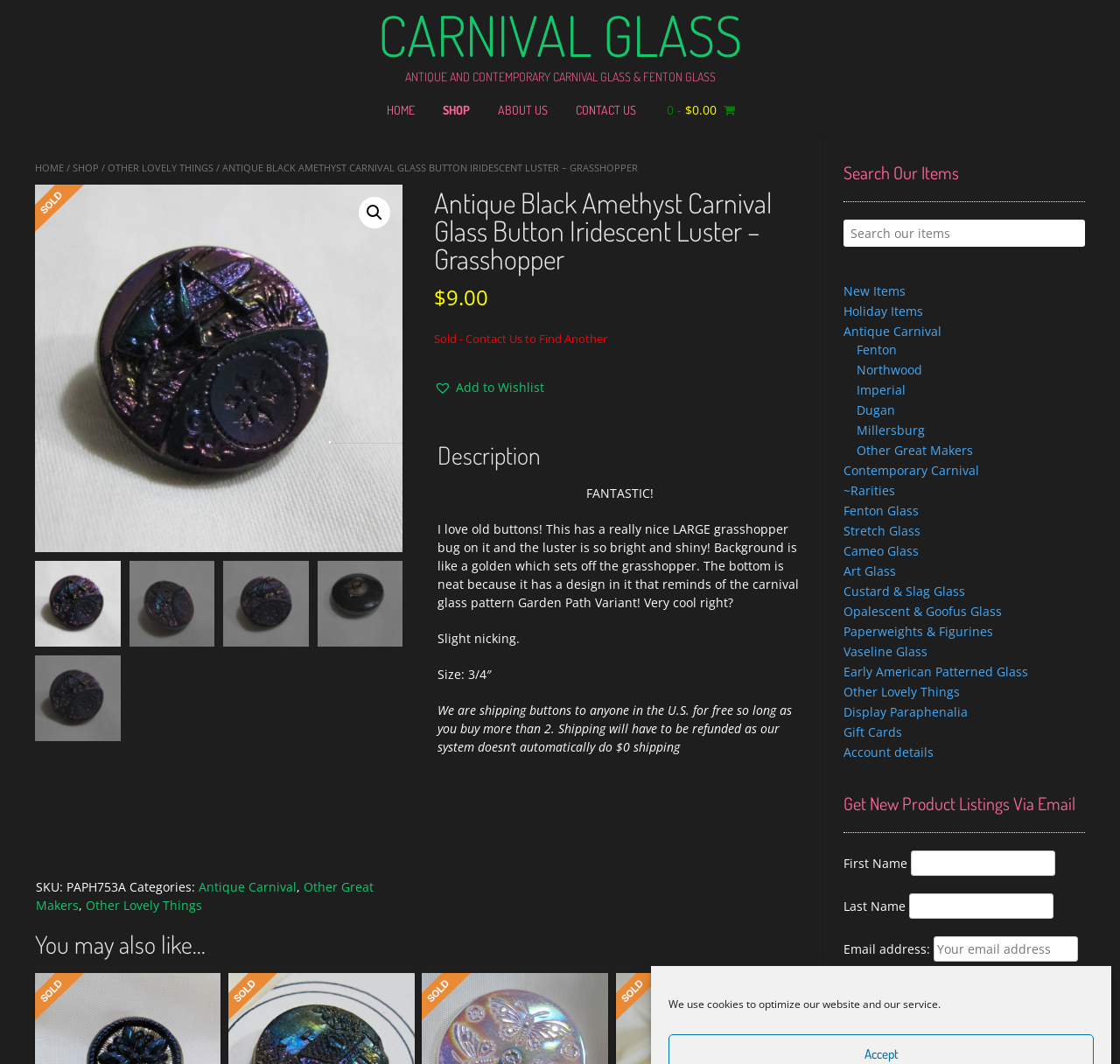Detail the various sections and features present on the webpage.

This webpage is about an antique black amethyst carnival glass button with an iridescent luster, featuring a grasshopper design. At the top, there is a heading "CARNIVAL GLASS" followed by a link to the same text. Below it, there are several links to different sections of the website, including "HOME", "SHOP", "ABOUT US", and "CONTACT US".

On the left side, there is a navigation menu with links to various categories, such as "Antique Carnival", "Fenton", "Northwood", and "Other Great Makers". Below the navigation menu, there is a search bar with a heading "Search Our Items".

The main content of the webpage is about the antique black amethyst carnival glass button. There is a large image of the button, followed by a heading with the item's name and a description of the item. The description mentions that the button has a large grasshopper bug on it and the luster is bright and shiny. It also mentions that the background is golden and has a design that resembles the carnival glass pattern Garden Path Variant. Additionally, there is information about the size of the button and a note about slight nicking.

Below the description, there are several links to related items, including "You may also like…". On the right side, there is a section with links to various categories, such as "New Items", "Holiday Items", and "Contemporary Carnival". There is also a section to sign up for new product listings via email, with fields to enter first name, last name, and email address.

At the bottom of the webpage, there is a section with links to various types of glass, including "Cameo Glass", "Art Glass", and "Vaseline Glass". There are also links to "Paperweights & Figurines", "Display Paraphenalia", and "Gift Cards".